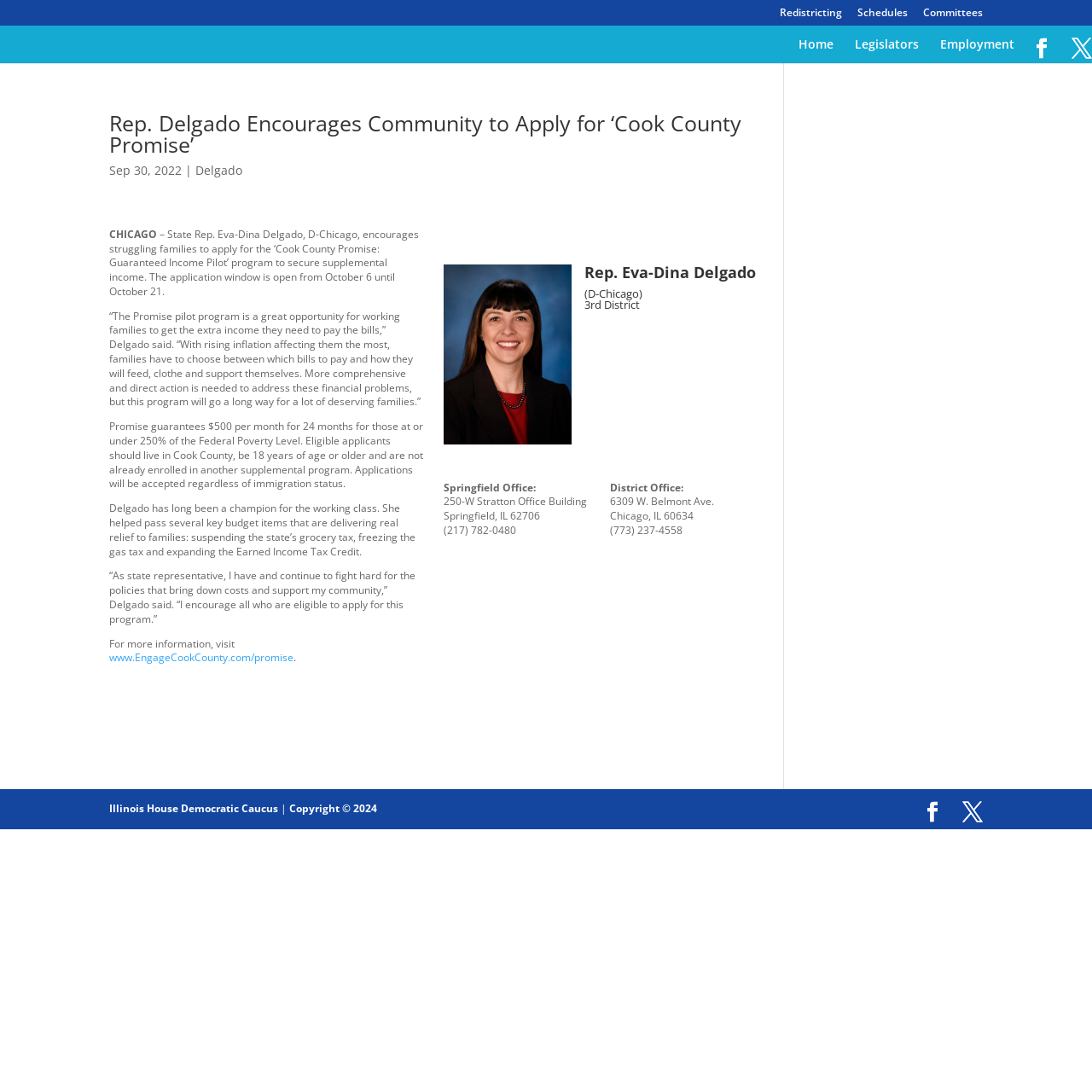Provide the bounding box coordinates of the HTML element described by the text: "Committees".

[0.845, 0.007, 0.9, 0.023]